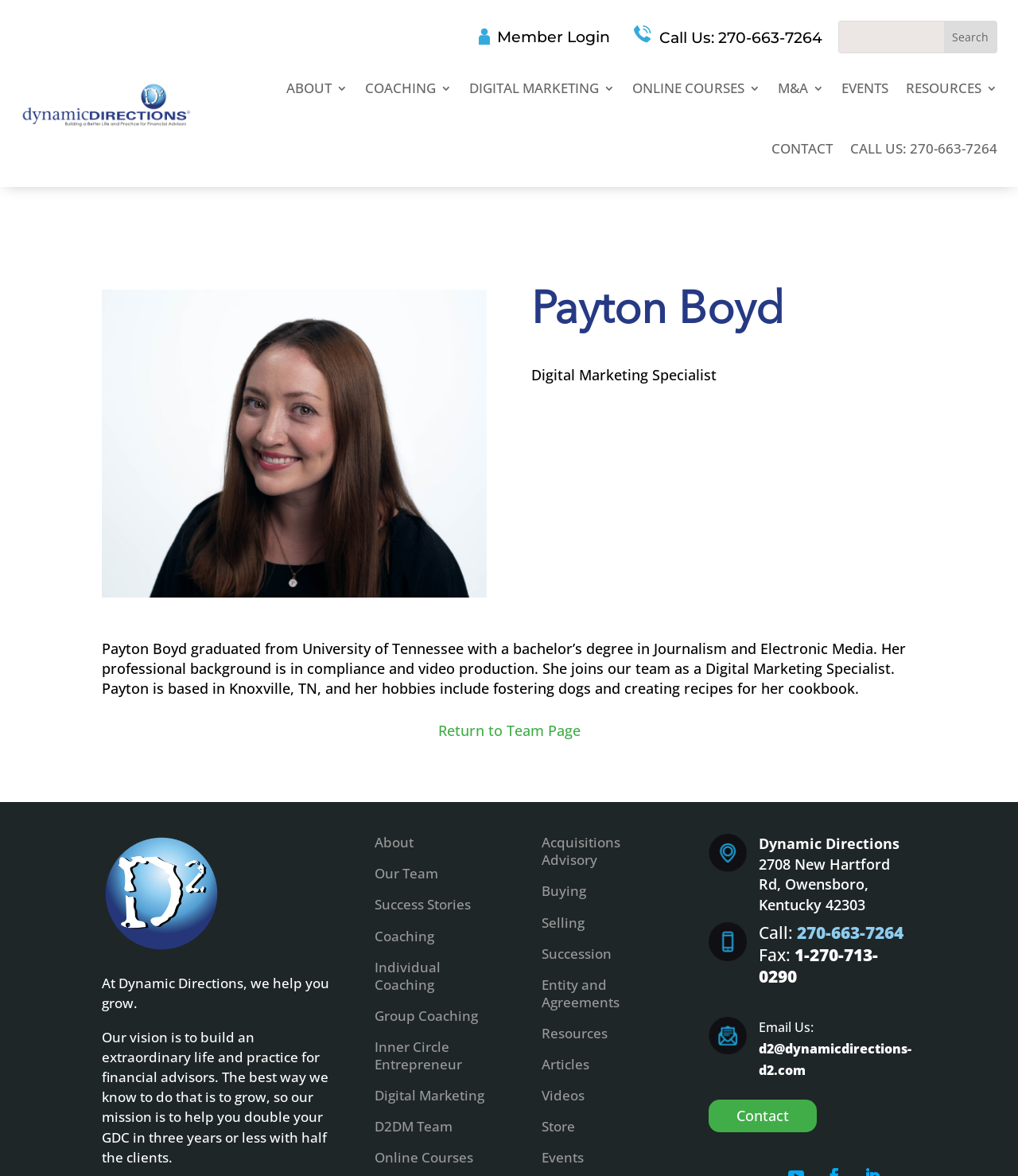Please find the bounding box coordinates of the clickable region needed to complete the following instruction: "View Payton Boyd's profile". The bounding box coordinates must consist of four float numbers between 0 and 1, i.e., [left, top, right, bottom].

[0.522, 0.247, 0.9, 0.291]